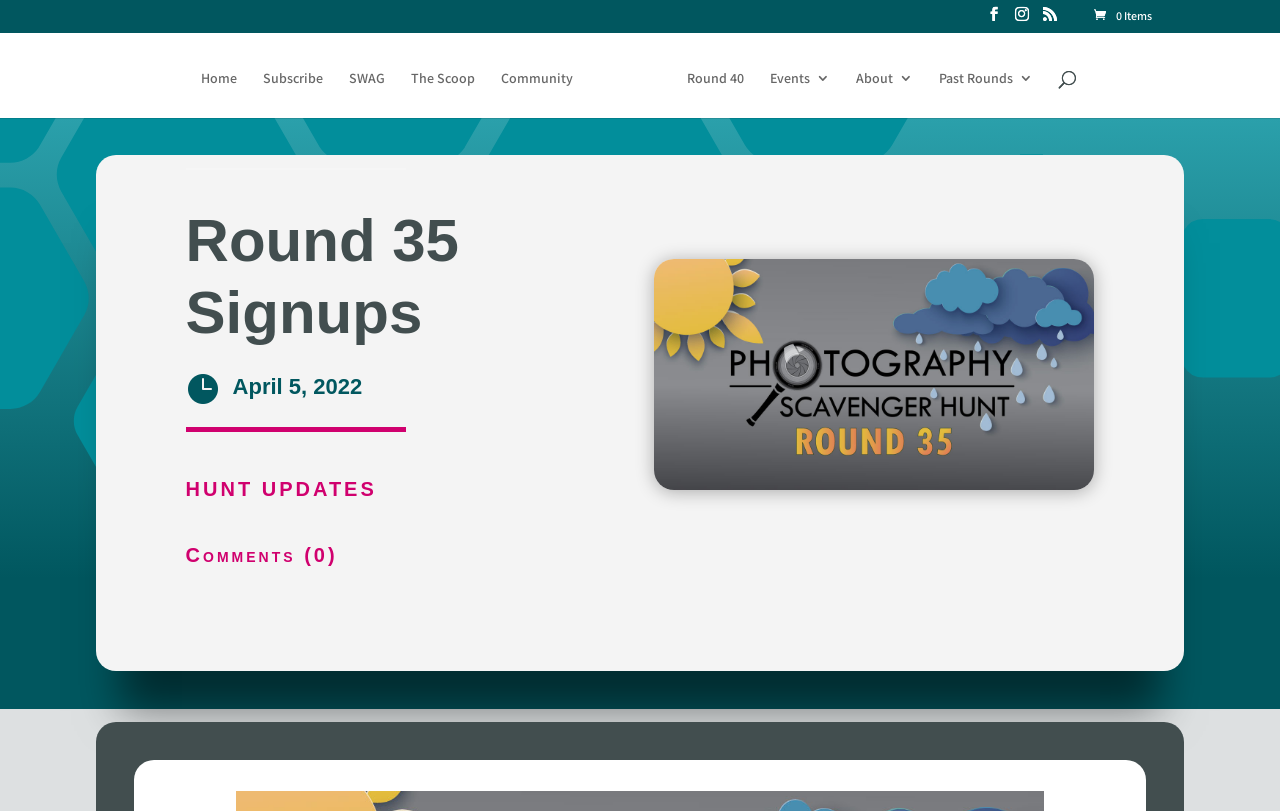Identify the bounding box coordinates of the clickable region to carry out the given instruction: "View the Photography Scavenger Hunt image".

[0.511, 0.32, 0.855, 0.604]